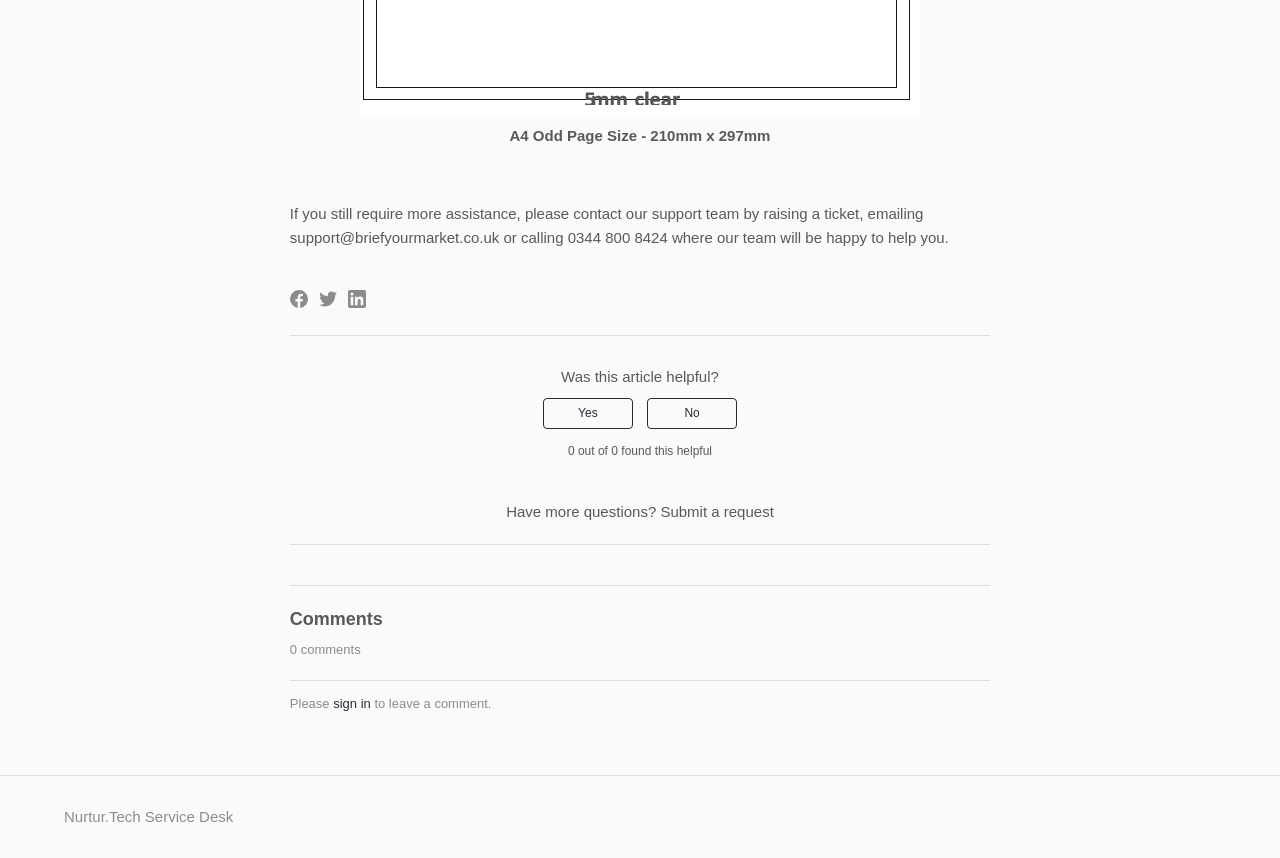Provide the bounding box coordinates for the UI element described in this sentence: "sign in". The coordinates should be four float values between 0 and 1, i.e., [left, top, right, bottom].

[0.26, 0.811, 0.29, 0.829]